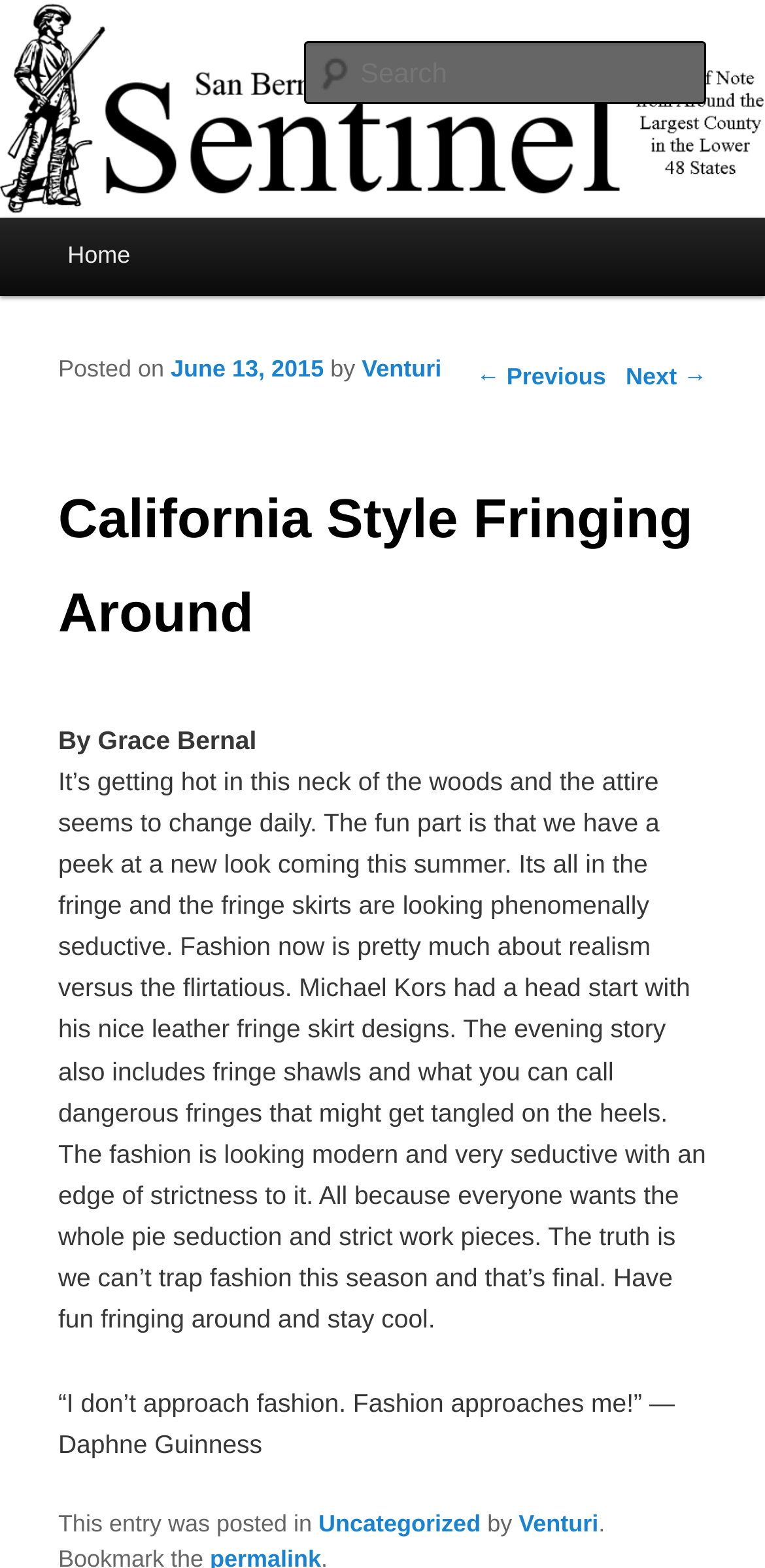Answer the following inquiry with a single word or phrase:
Who is the author of the main article?

Venturi